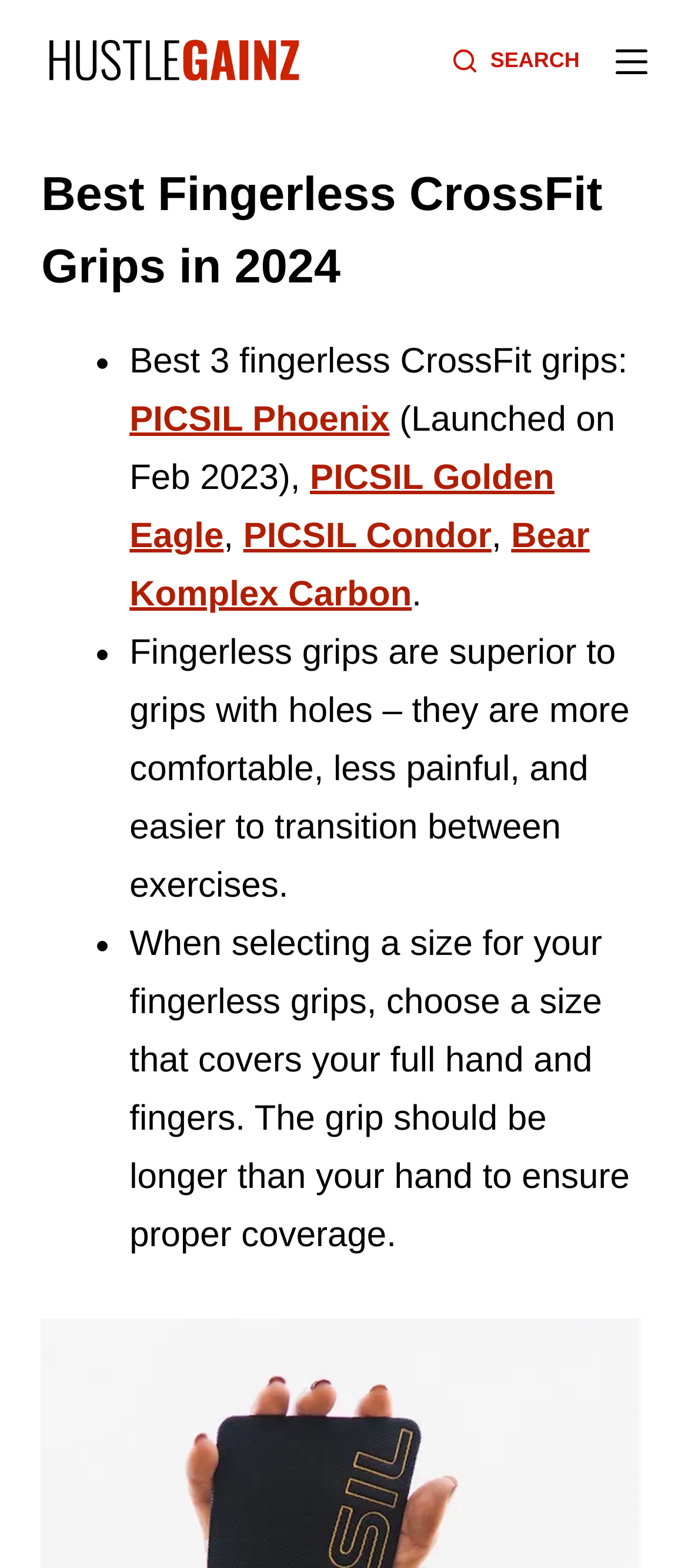Generate an in-depth caption that captures all aspects of the webpage.

The webpage is about finding the perfect Fingerless CrossFit Grips, with a focus on top picks, reviews, and comparisons to make buying decisions easier. 

At the top left of the page, there is a link to "Skip to content" and a transparent logo of "HustleGainz" with an image. On the top right, there are two buttons: "Open search form" with a "SEARCH" text, and "Open off canvas". 

Below the top section, there is a heading "Best Fingerless CrossFit Grips in 2024" followed by a list of three fingerless CrossFit grips: "PICSIL Phoenix", "PICSIL Golden Eagle", and "PICSIL Condor", along with "Bear Komplex Carbon". Each grip has a brief description, such as the launch date for "PICSIL Phoenix". 

The webpage also provides two paragraphs of text discussing the benefits of fingerless grips, including their comfort, ease of transition between exercises, and the importance of choosing the right size to cover the full hand and fingers.